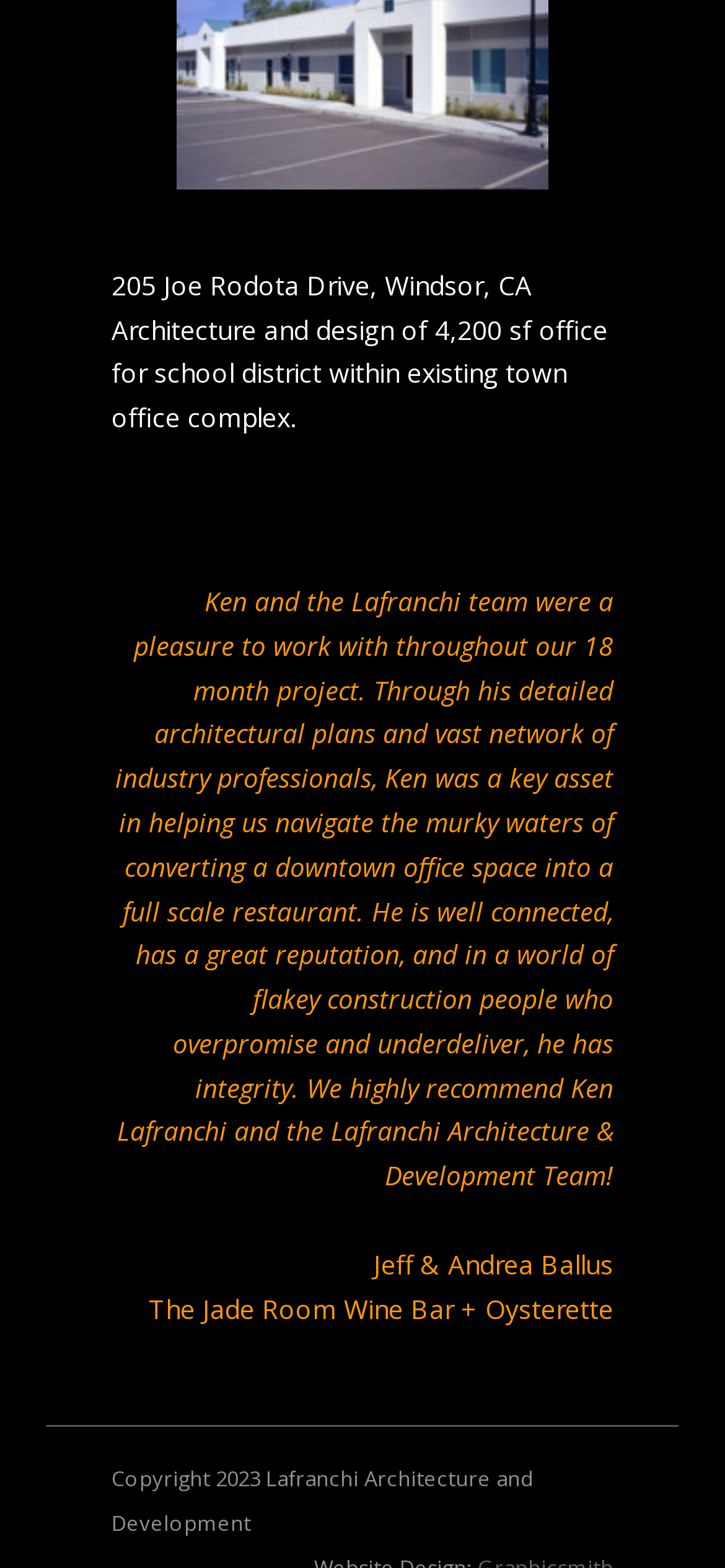Identify the bounding box coordinates of the HTML element based on this description: "Contact Us".

[0.154, 0.004, 0.846, 0.063]